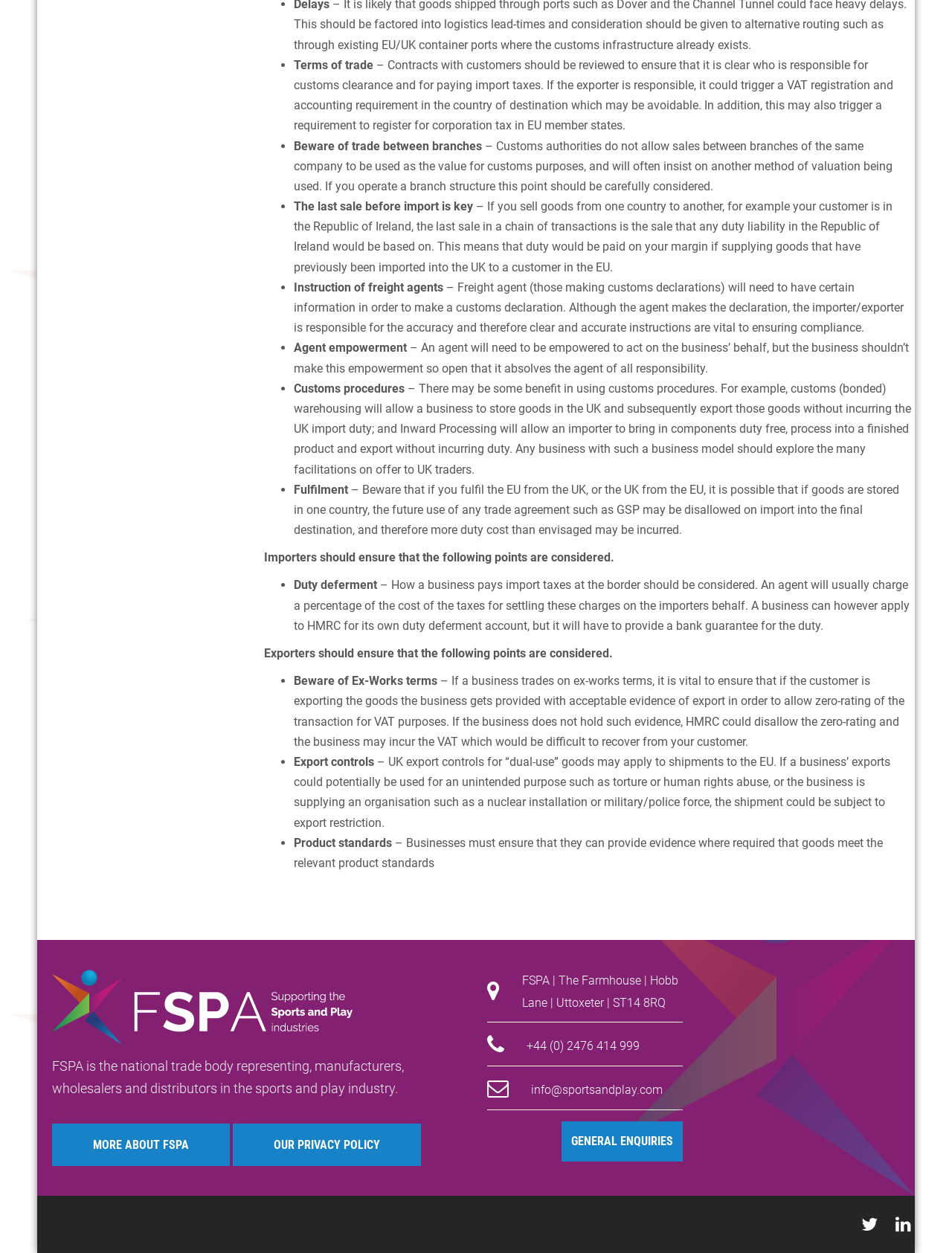What is the topic of the webpage?
Using the image, elaborate on the answer with as much detail as possible.

Based on the content of the webpage, it appears to be discussing trade and customs, specifically highlighting key points that importers and exporters should consider.